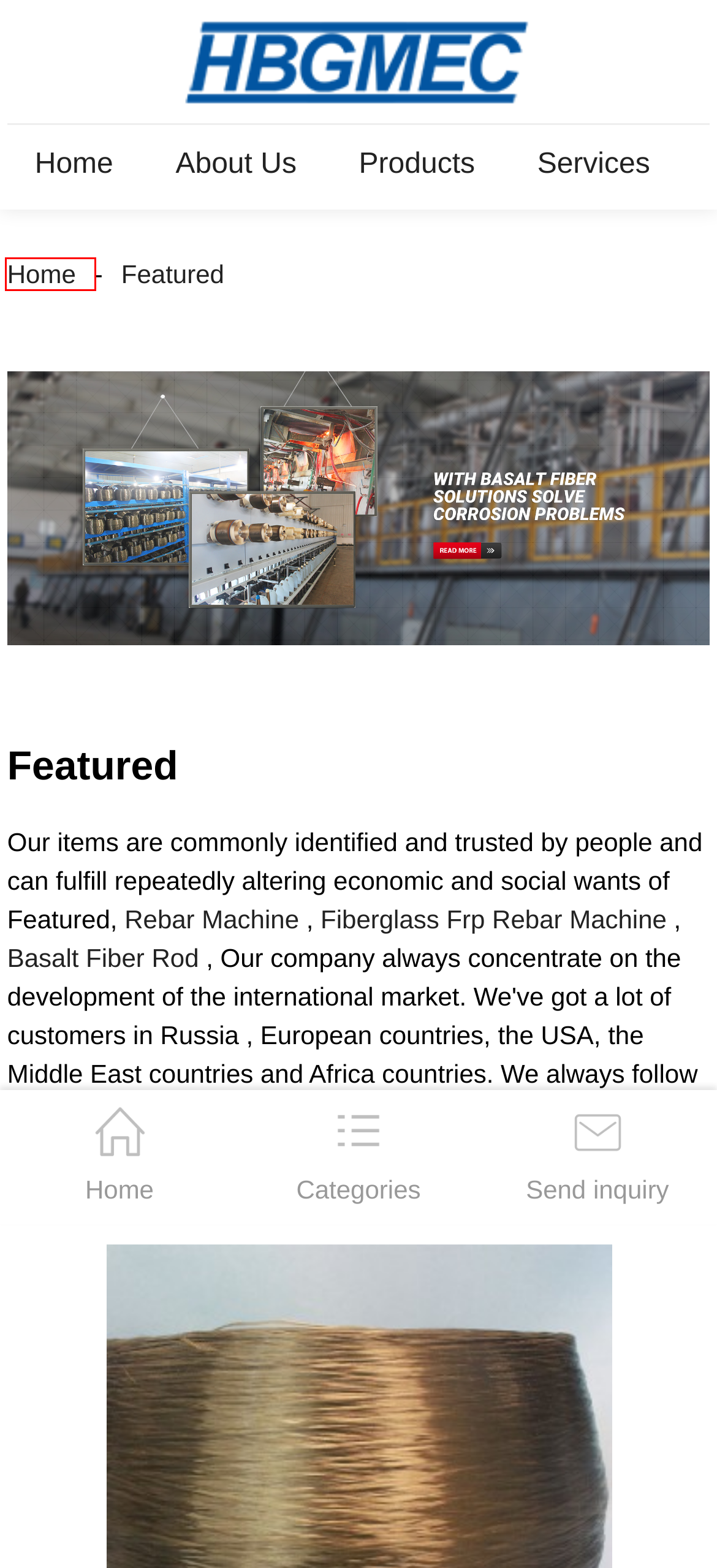Observe the provided screenshot of a webpage with a red bounding box around a specific UI element. Choose the webpage description that best fits the new webpage after you click on the highlighted element. These are your options:
A. About Us | Huabin General Machinery & Equipment Import & Export Co, Ltd.
B. China Fiberglass Frp Rebar Machine Factory and Manufacturers - Suppliers Cheap Price | Huabin
C. Basalt fiber, Filament winding machine, Composite extrusion machine - Huabin
D. China Rebar Machine Factory and Manufacturers - Suppliers Cheap Price | Huabin
E. Basalt fiber Manufacturers and Suppliers - China Basalt fiber Factory
F. China Basalt Fiber Rod Factory and Manufacturers - Suppliers Cheap Price | Huabin
G. Products Manufacturers and Suppliers - China Products Factory
H. Services | Huabin General Machinery & Equipment Import & Export Co, Ltd.

C